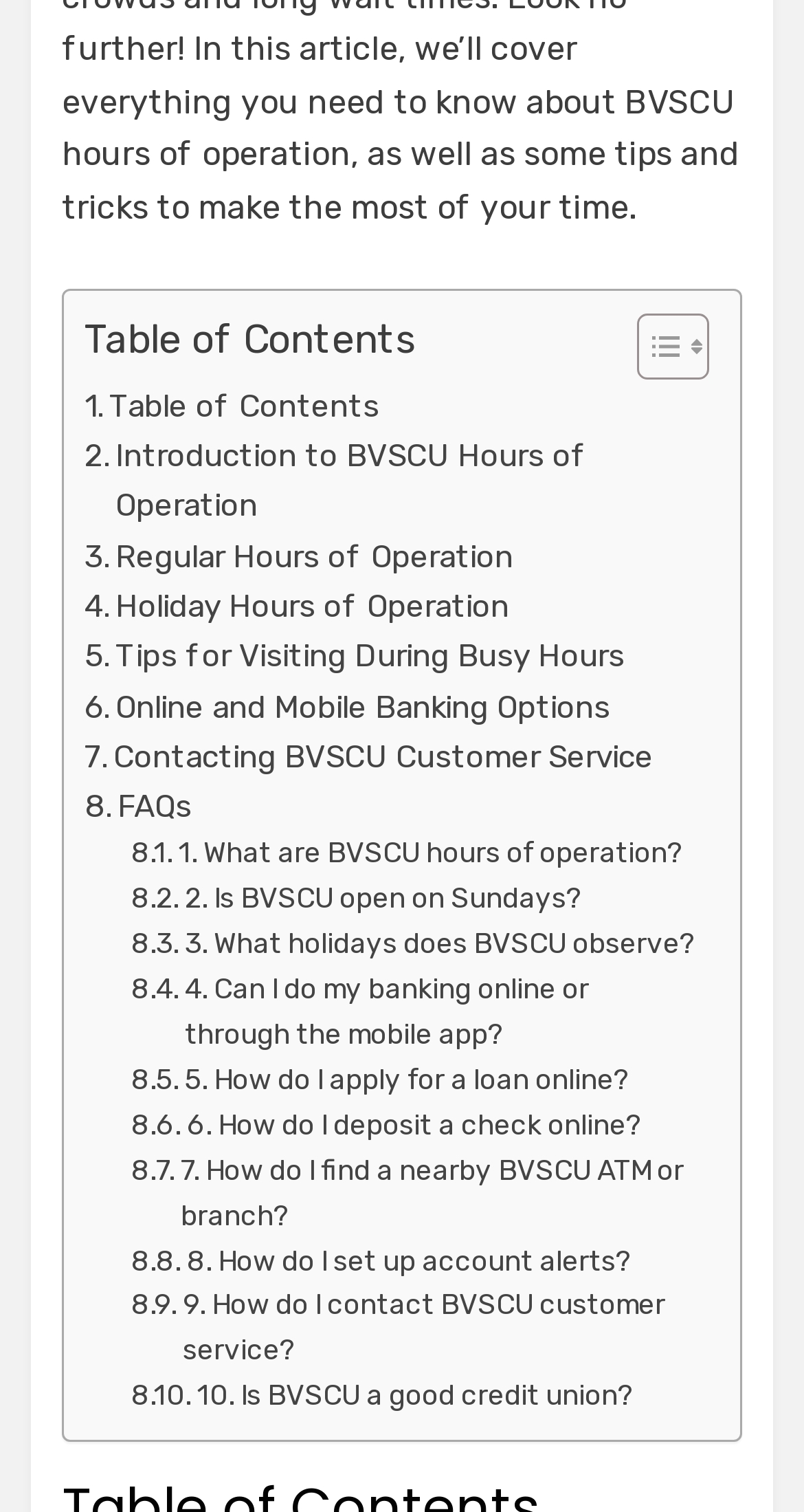Identify the bounding box coordinates for the UI element mentioned here: "Online and Mobile Banking Options". Provide the coordinates as four float values between 0 and 1, i.e., [left, top, right, bottom].

[0.105, 0.451, 0.759, 0.484]